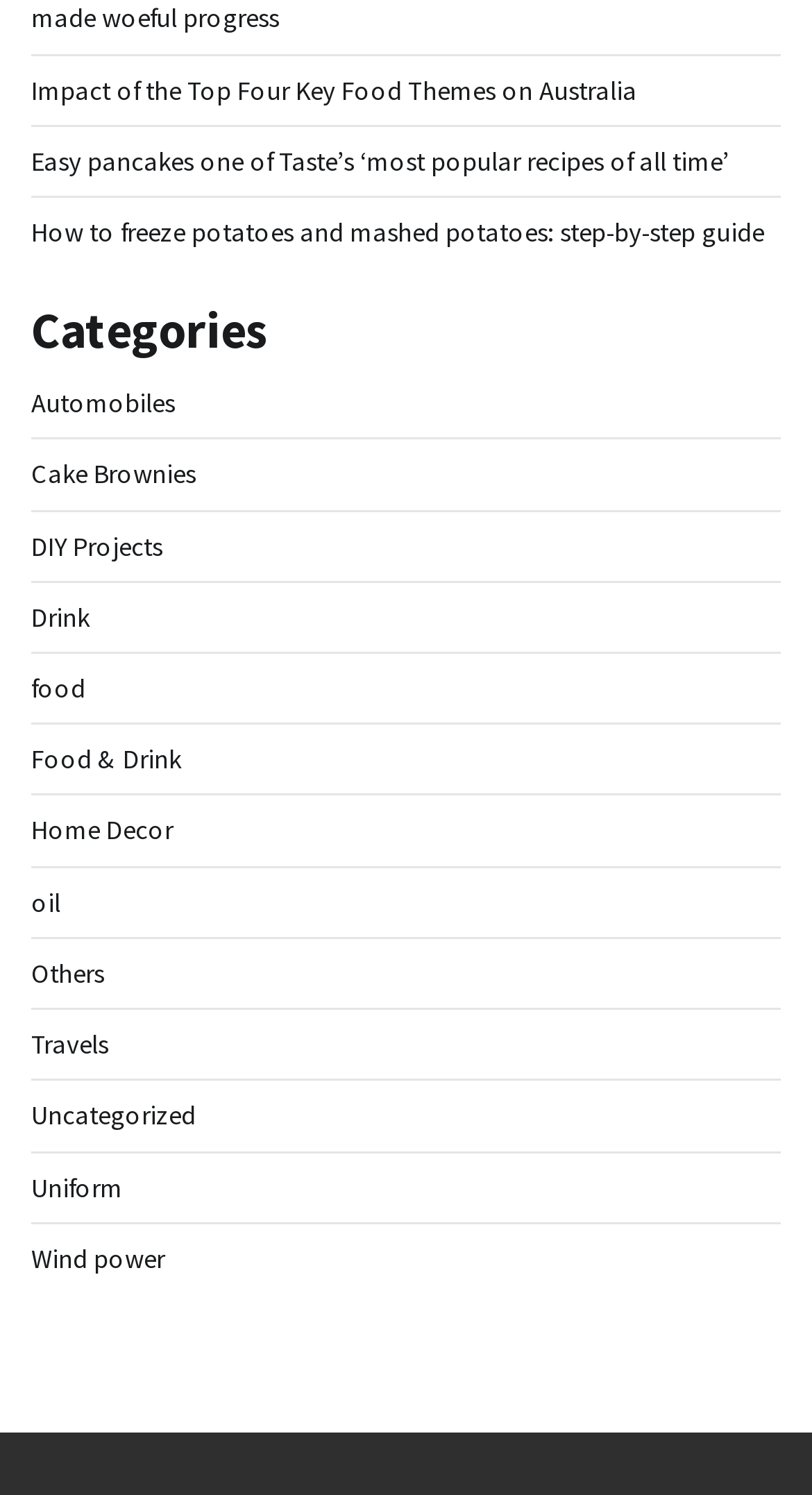From the element description Food & Drink, predict the bounding box coordinates of the UI element. The coordinates must be specified in the format (top-left x, top-left y, bottom-right x, bottom-right y) and should be within the 0 to 1 range.

[0.038, 0.496, 0.223, 0.518]